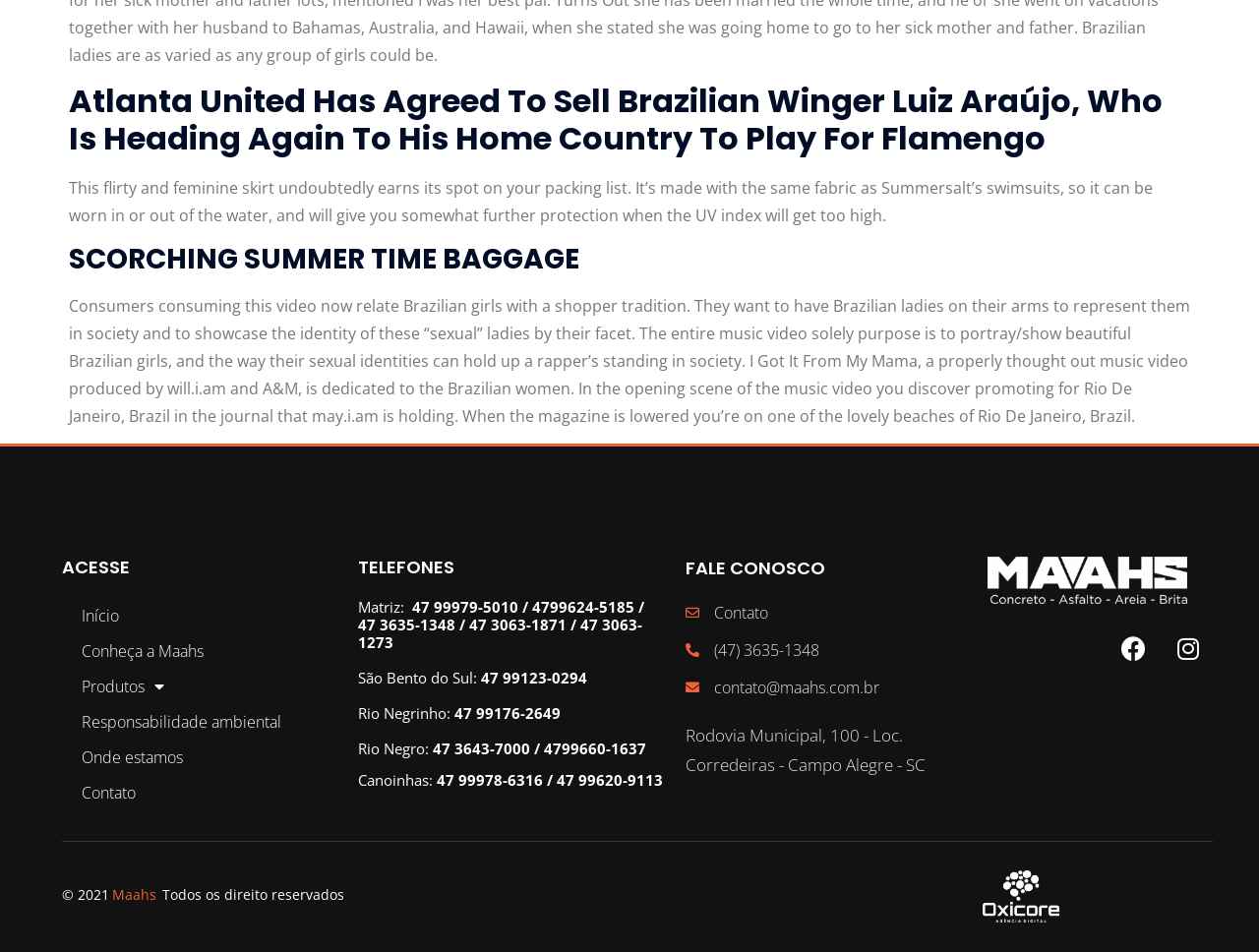Provide the bounding box coordinates of the HTML element described as: "(47) 3635-1348". The bounding box coordinates should be four float numbers between 0 and 1, i.e., [left, top, right, bottom].

[0.545, 0.668, 0.752, 0.697]